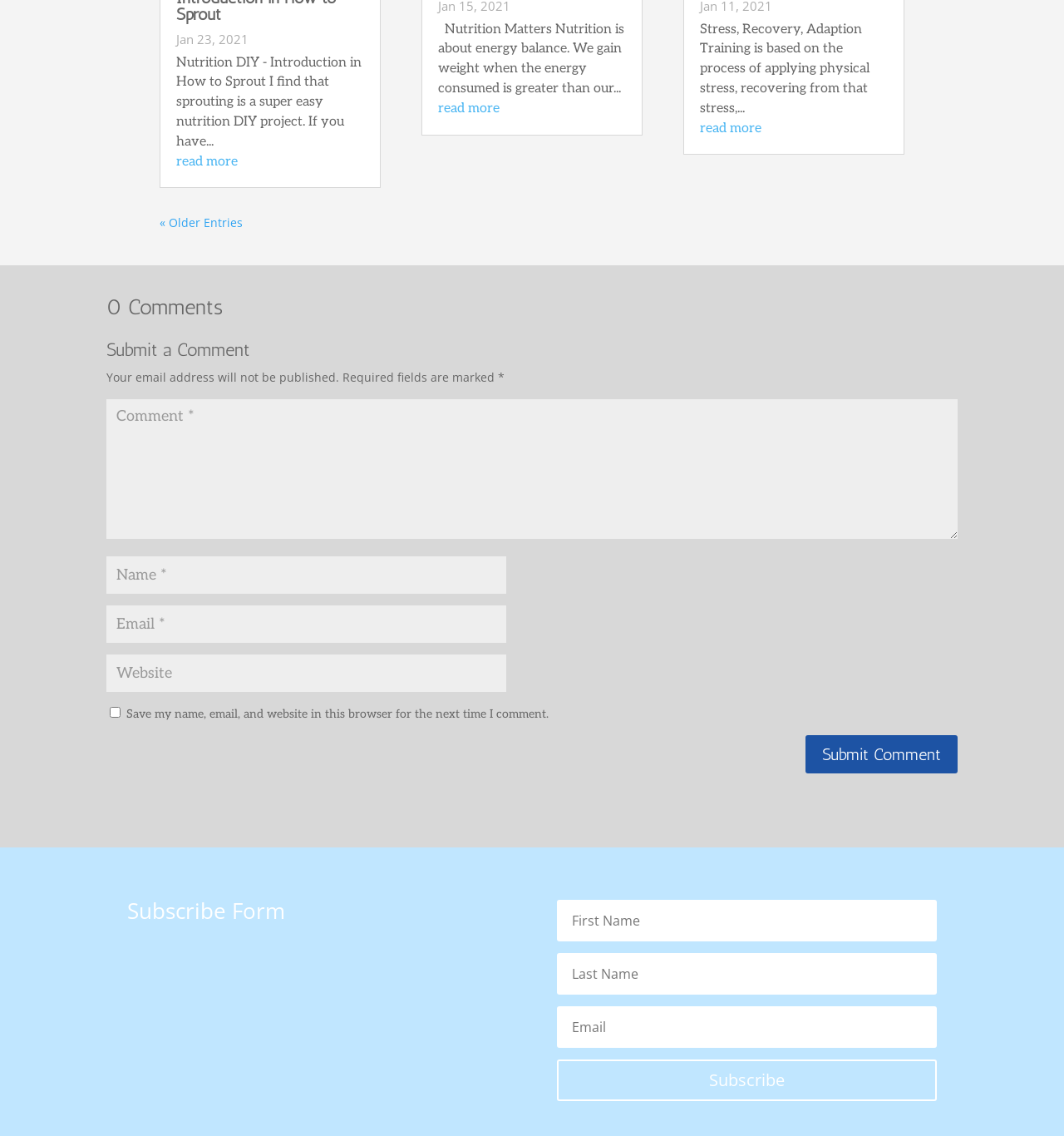Use a single word or phrase to answer the question:
Is there a way to subscribe to the website?

Yes